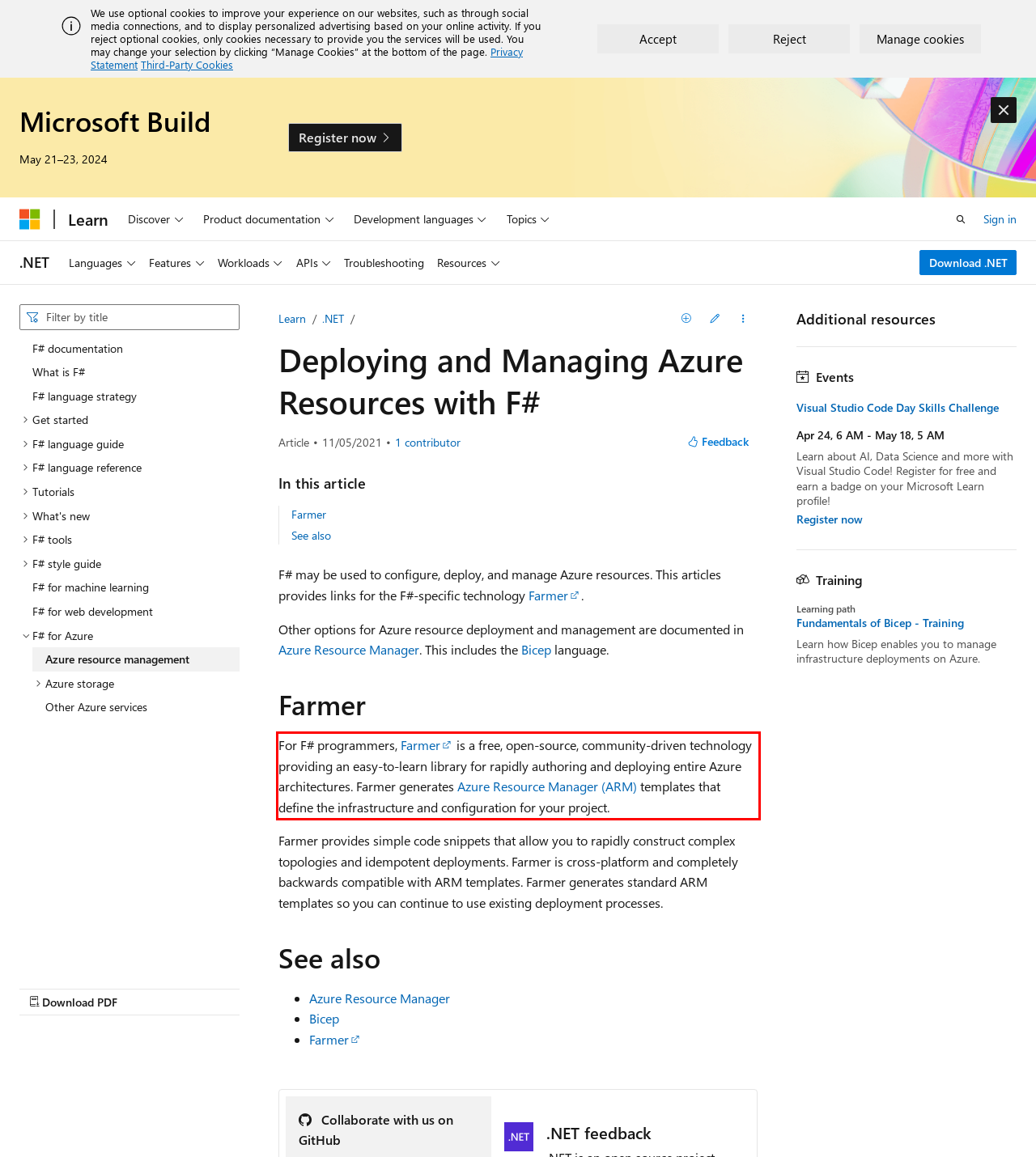Identify the text within the red bounding box on the webpage screenshot and generate the extracted text content.

For F# programmers, Farmer is a free, open-source, community-driven technology providing an easy-to-learn library for rapidly authoring and deploying entire Azure architectures. Farmer generates Azure Resource Manager (ARM) templates that define the infrastructure and configuration for your project.